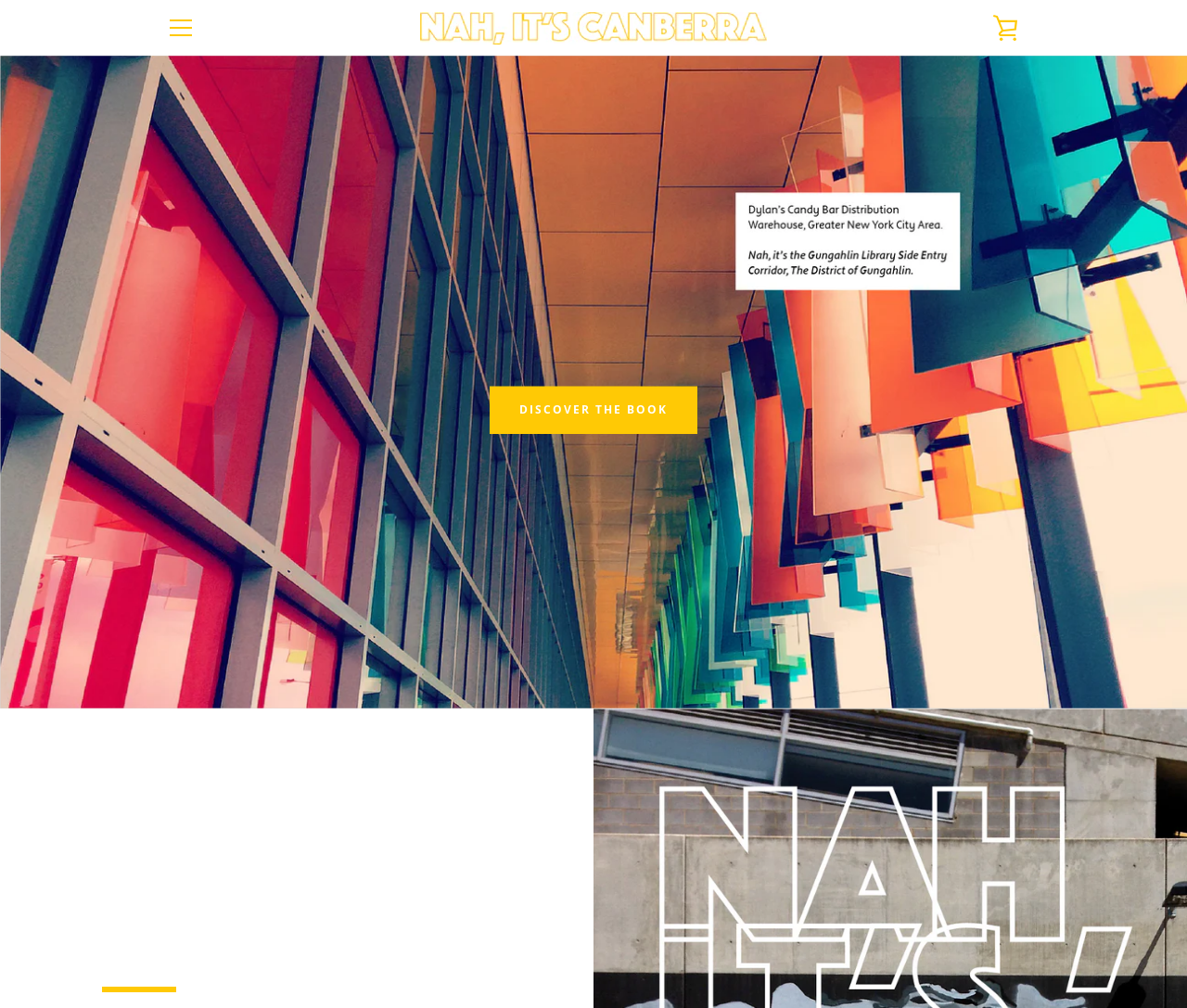Find the bounding box coordinates for the UI element whose description is: "Menu". The coordinates should be four float numbers between 0 and 1, in the format [left, top, right, bottom].

[0.133, 0.005, 0.172, 0.051]